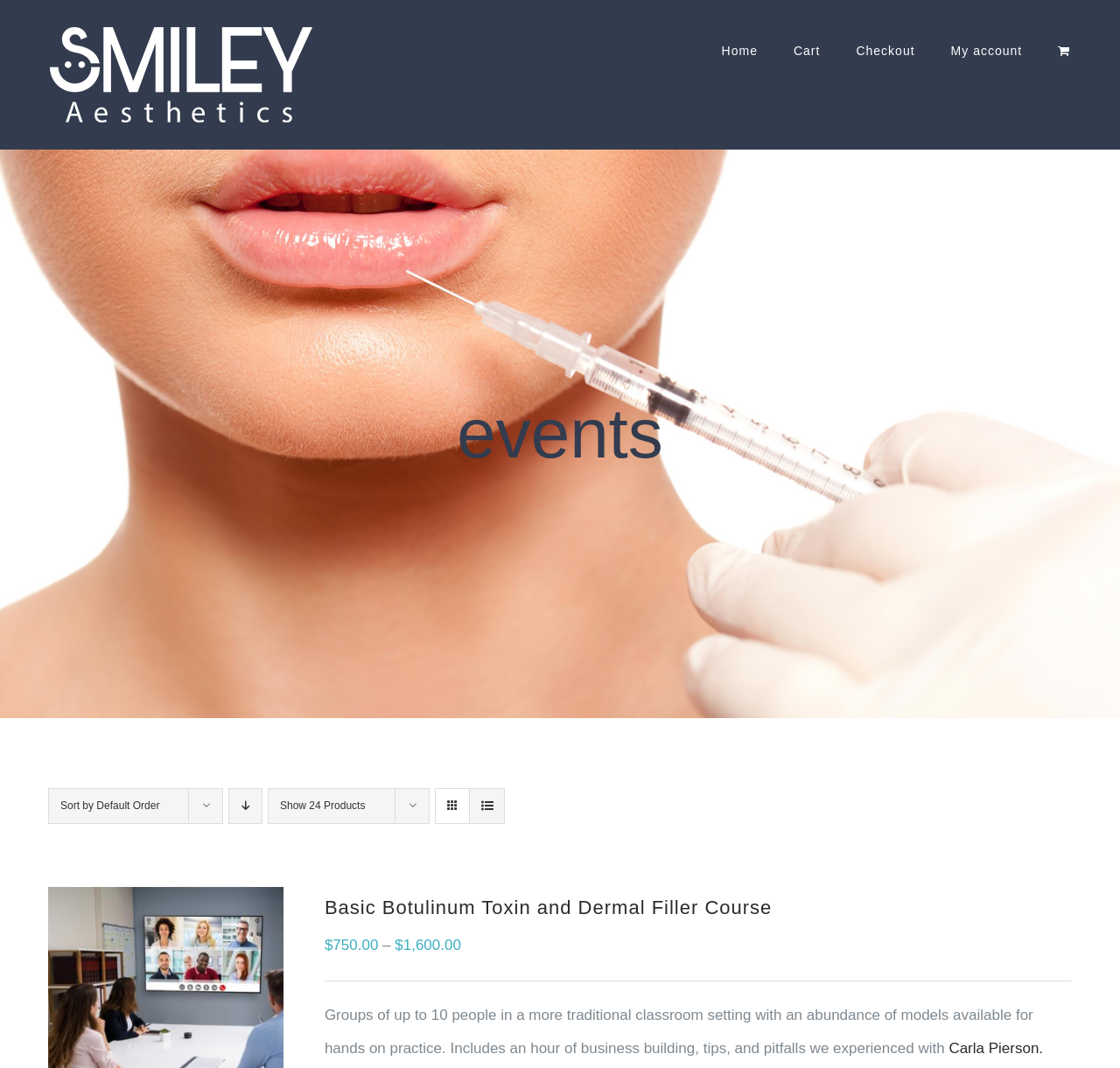Respond to the following question with a brief word or phrase:
How many products are shown on this page?

24